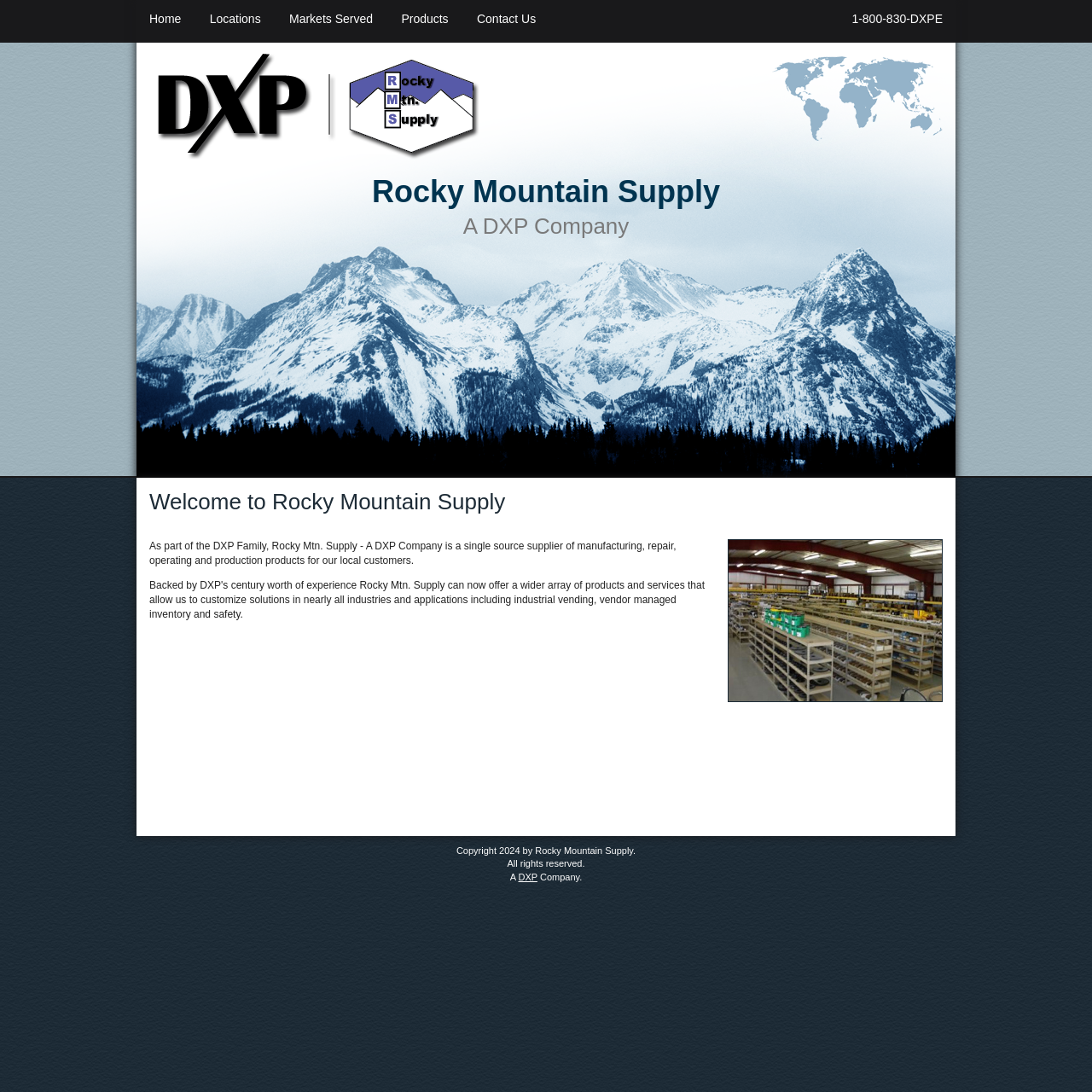Elaborate on the different components and information displayed on the webpage.

The webpage is for Rocky Mountain Supply, a company that supplies manufacturing, repair, operating, and production products to Colorado and surrounding states. At the top right corner, there is a phone number "1-800-830-DXPE" and a link to "Locations" accompanied by a small image. Below these elements, there are two headings: "Rocky Mountain Supply" and "A DXP Company". 

The main content of the webpage is an article that takes up most of the page. It starts with a heading "Welcome to Rocky Mountain Supply" followed by a large image of Rocky Mountain Supply. Below the image, there is a paragraph of text that describes the company as a single source supplier of various products for local customers.

At the bottom of the page, there is a section with copyright information. It includes the year "2024", the company name "Rocky Mountain Supply", and a statement "All rights reserved". There is also a link to "DXP Company" and a small text "A Company".